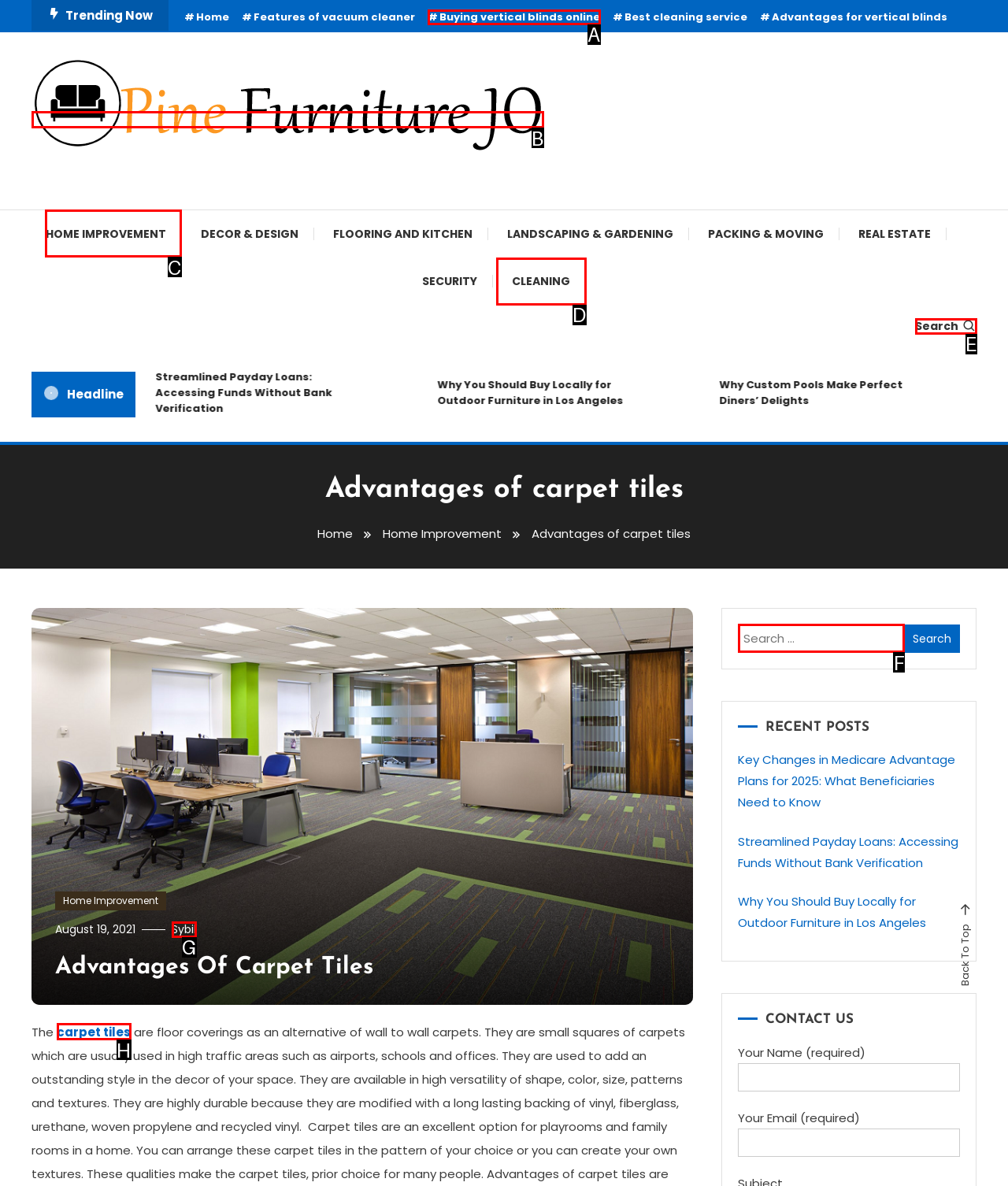Which choice should you pick to execute the task: Click on the 'HOME IMPROVEMENT' link
Respond with the letter associated with the correct option only.

C